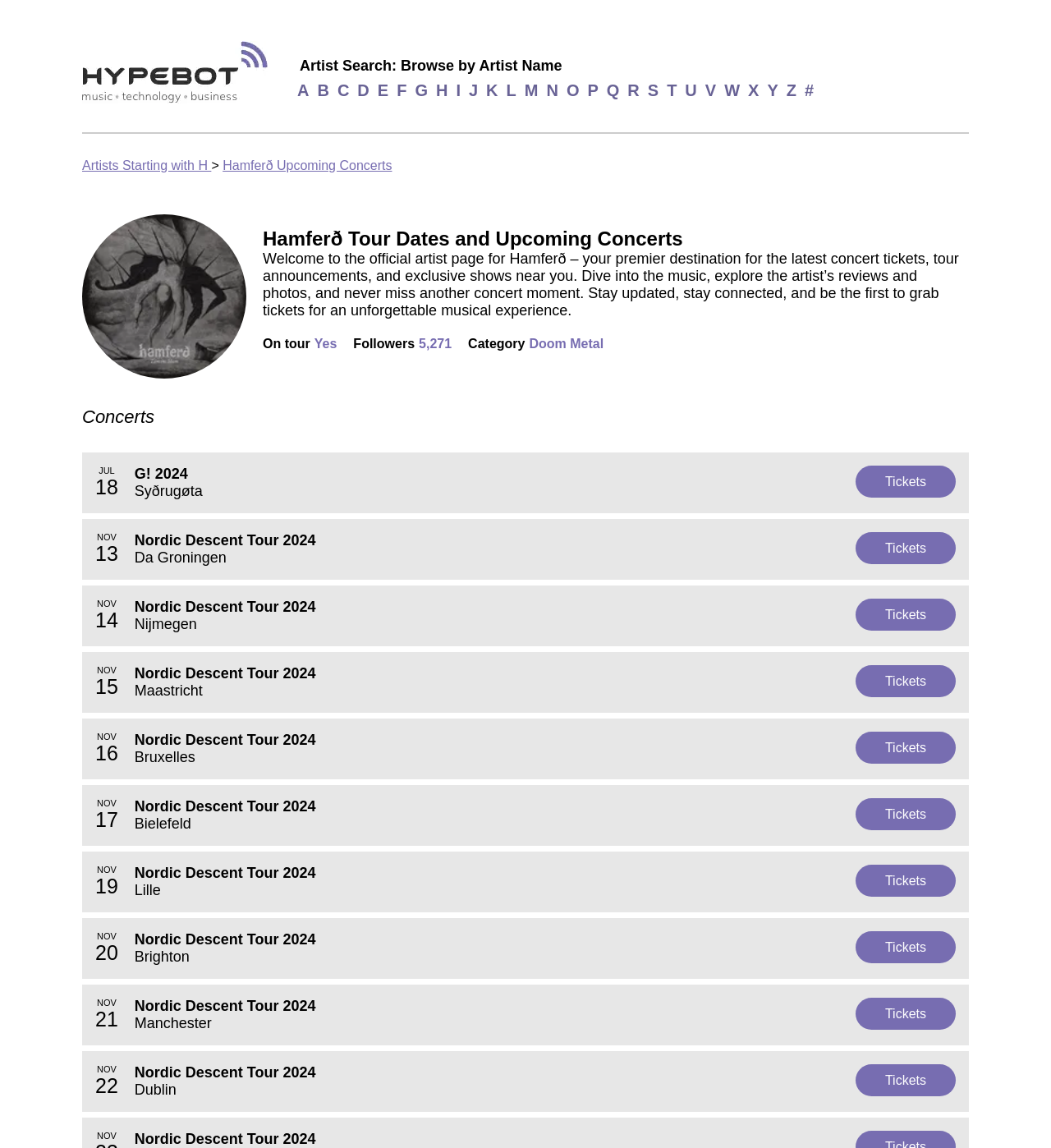Is the artist on tour?
Please respond to the question with a detailed and well-explained answer.

The answer can be found in the text 'On tour Yes'.